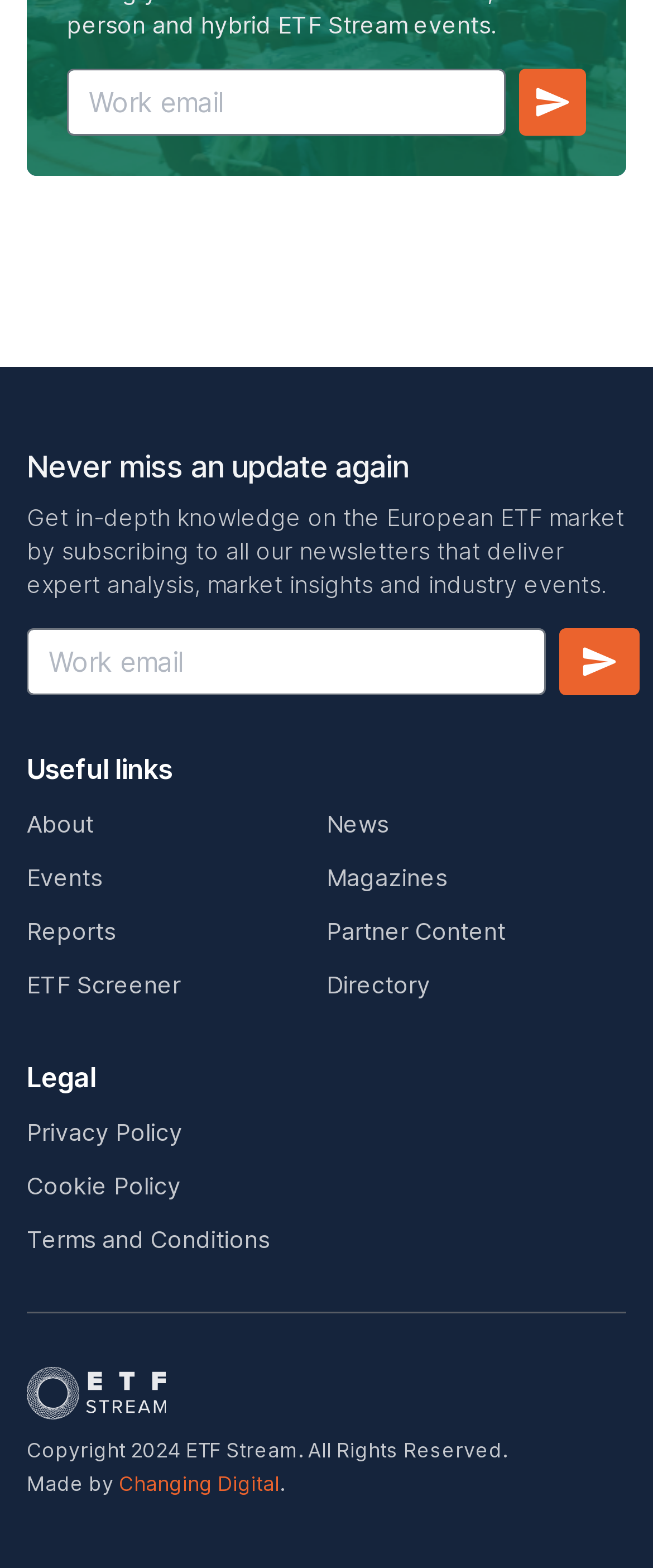How many links are there under 'Useful links'?
Please look at the screenshot and answer using one word or phrase.

7